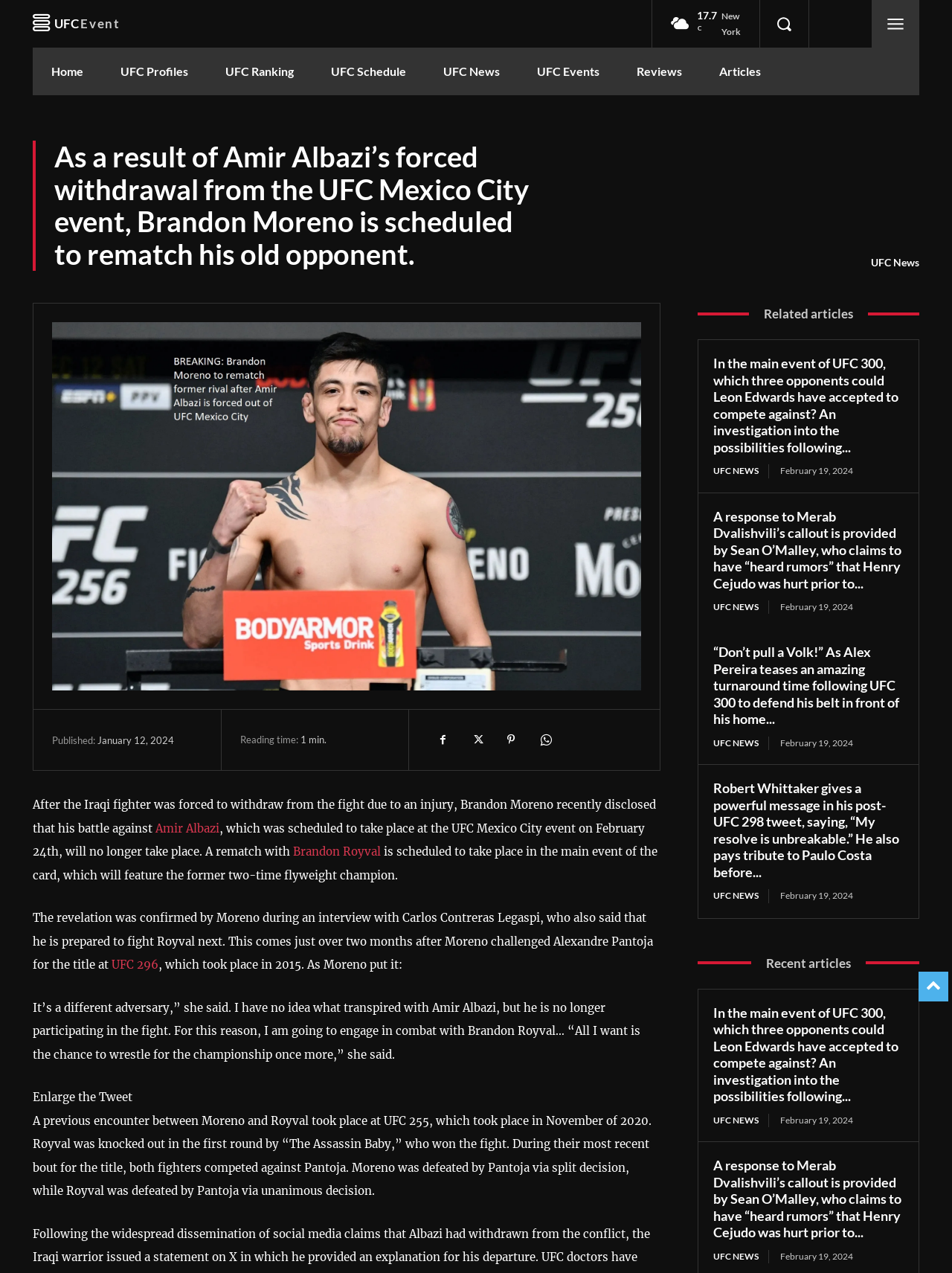Who did Brandon Moreno defeat at UFC 255?
Examine the screenshot and reply with a single word or phrase.

Brandon Royval